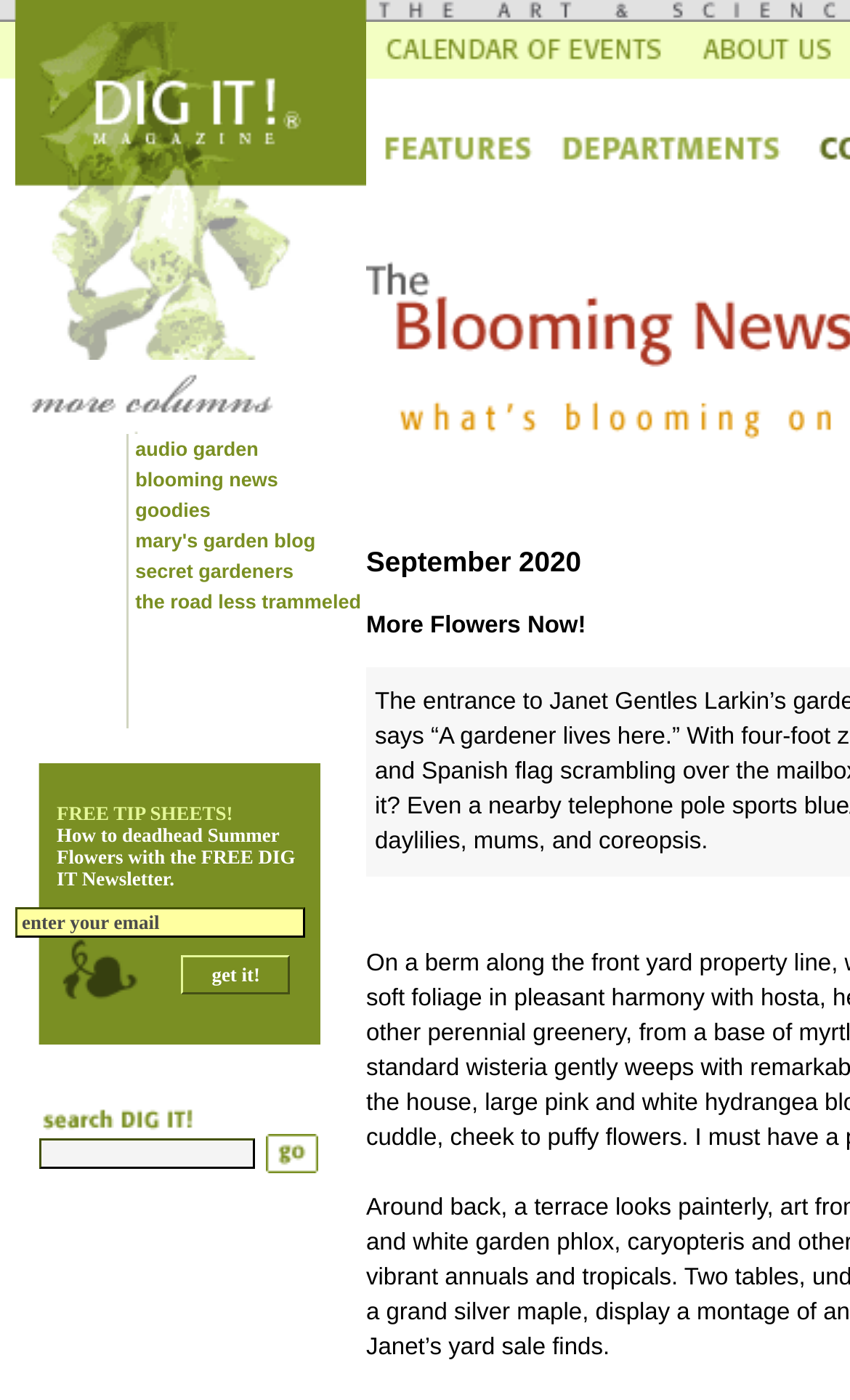Respond to the following query with just one word or a short phrase: 
Are there any links to external websites or blogs?

yes